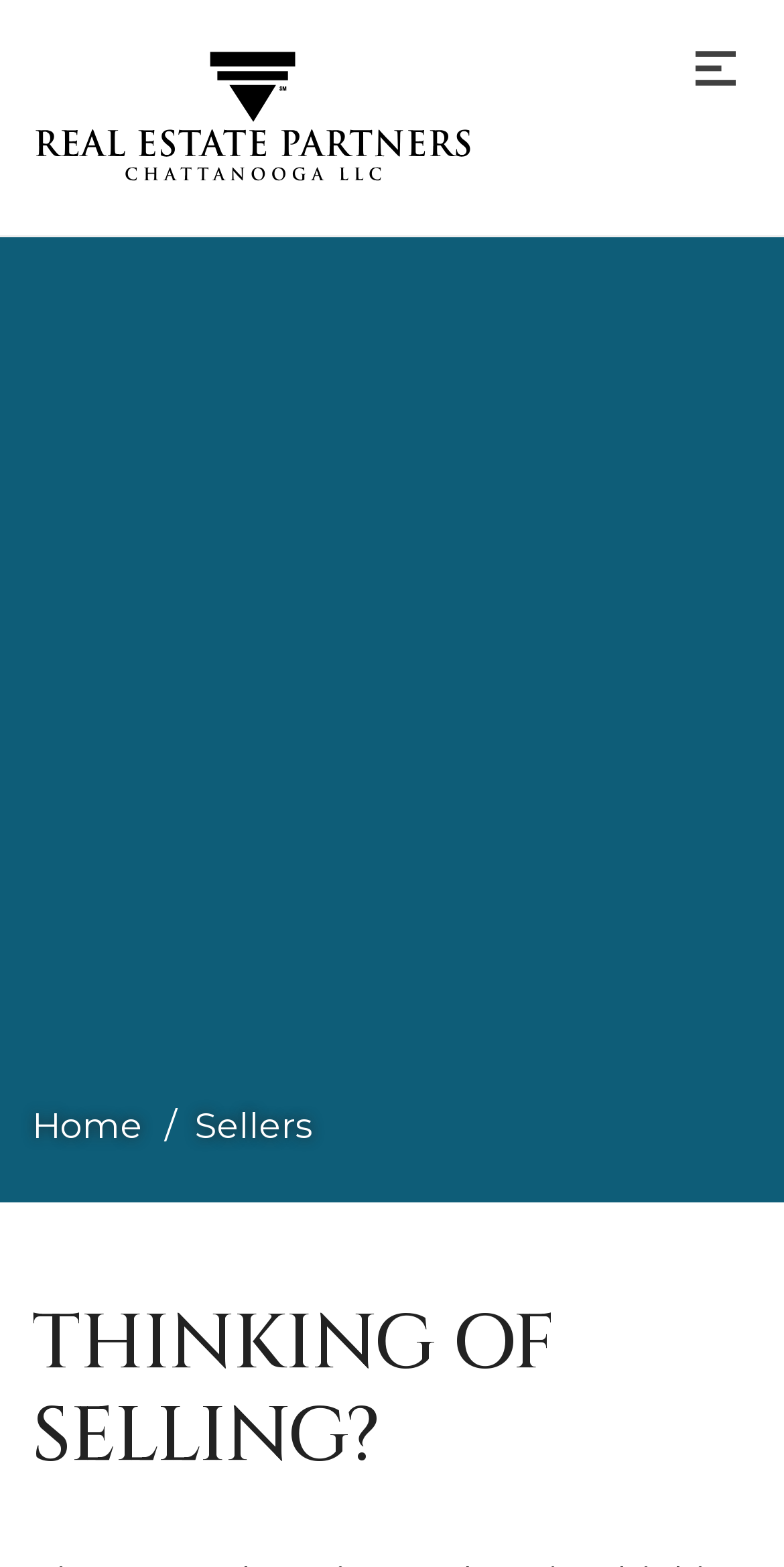What is the logo image on the top left?
Look at the image and provide a short answer using one word or a phrase.

REP Logo